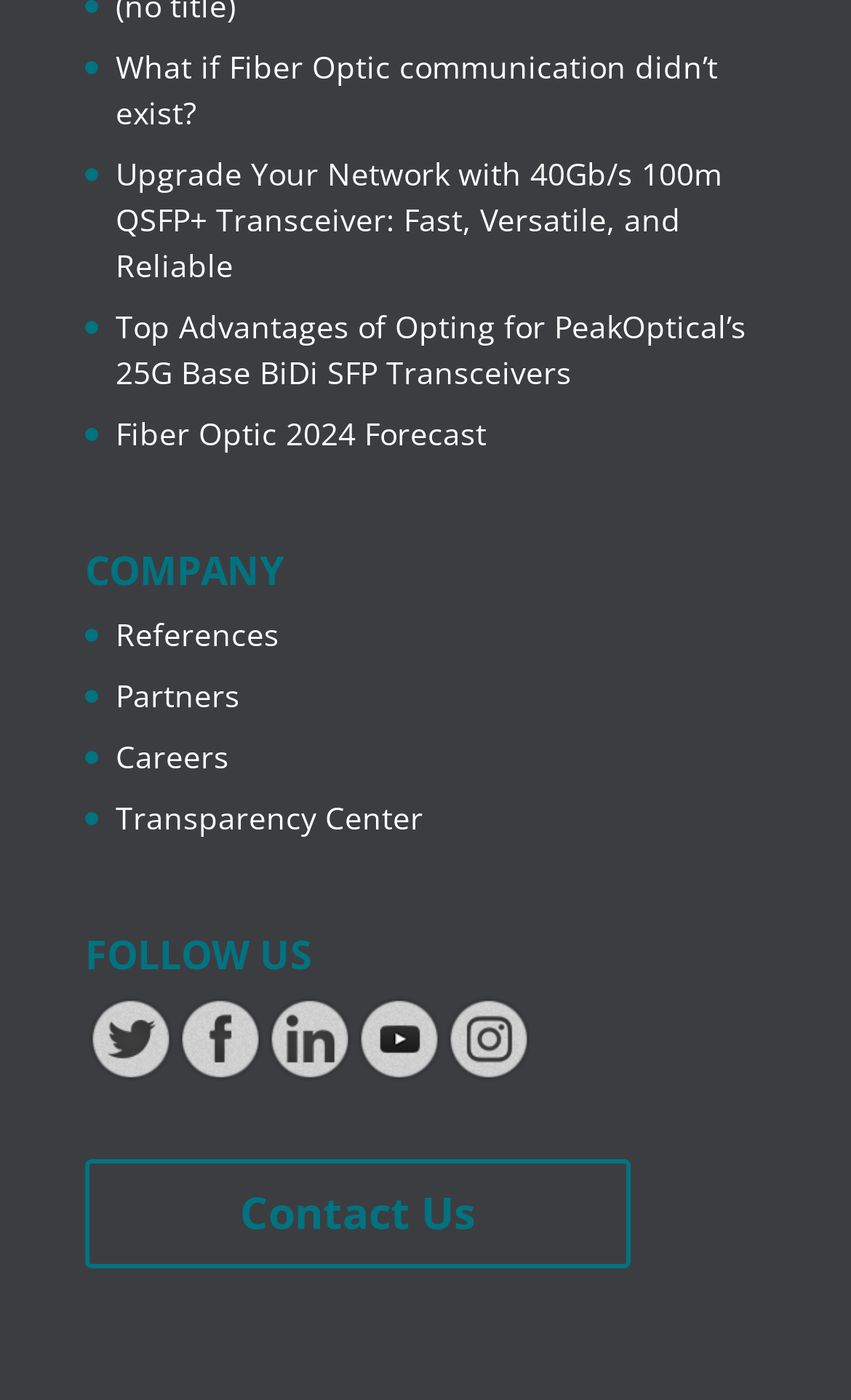Provide a one-word or short-phrase response to the question:
What is the last link on the webpage?

Contact Us 5